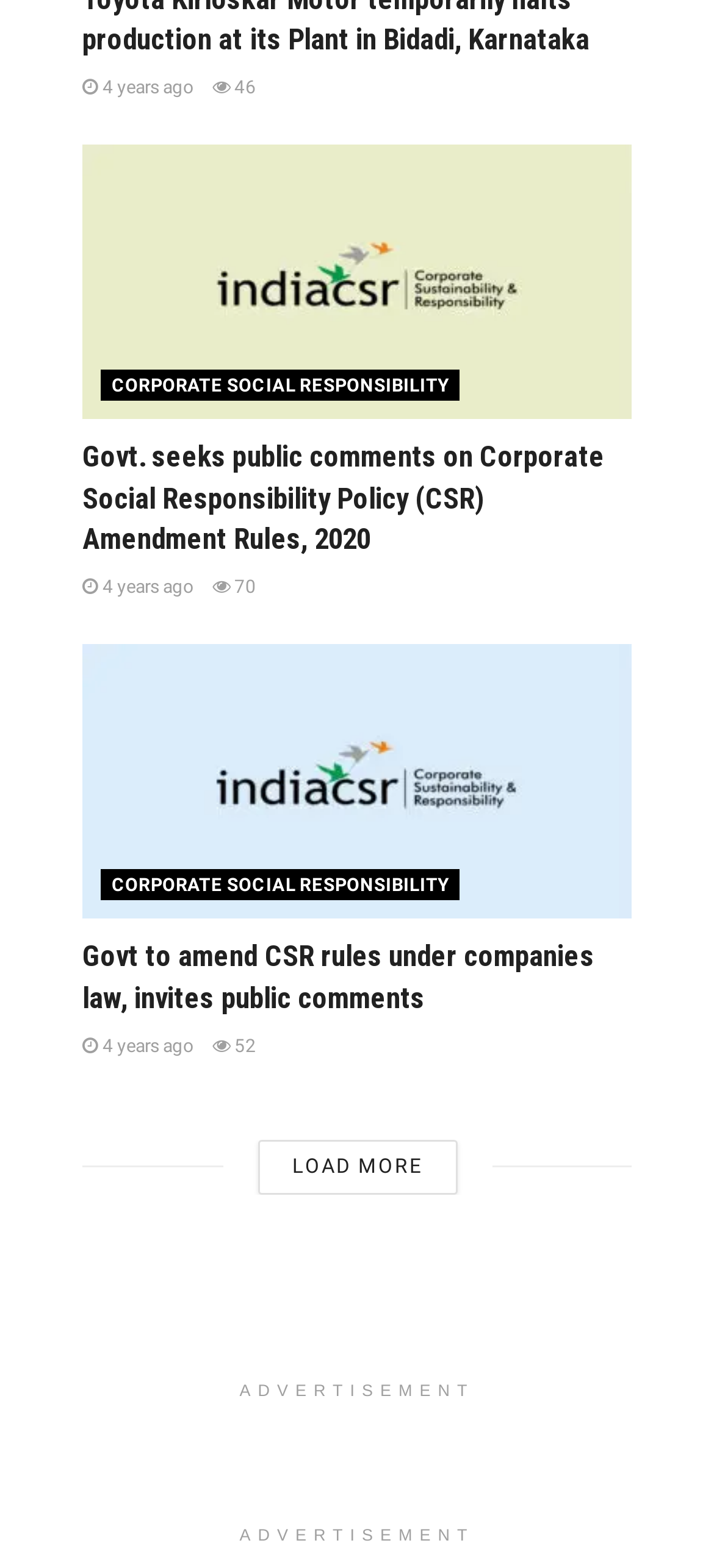Identify the bounding box coordinates of the specific part of the webpage to click to complete this instruction: "view the article about 'Govt. seeks public comments on Corporate Social Responsibility Policy (CSR) Amendment Rules, 2020'".

[0.115, 0.279, 0.885, 0.357]